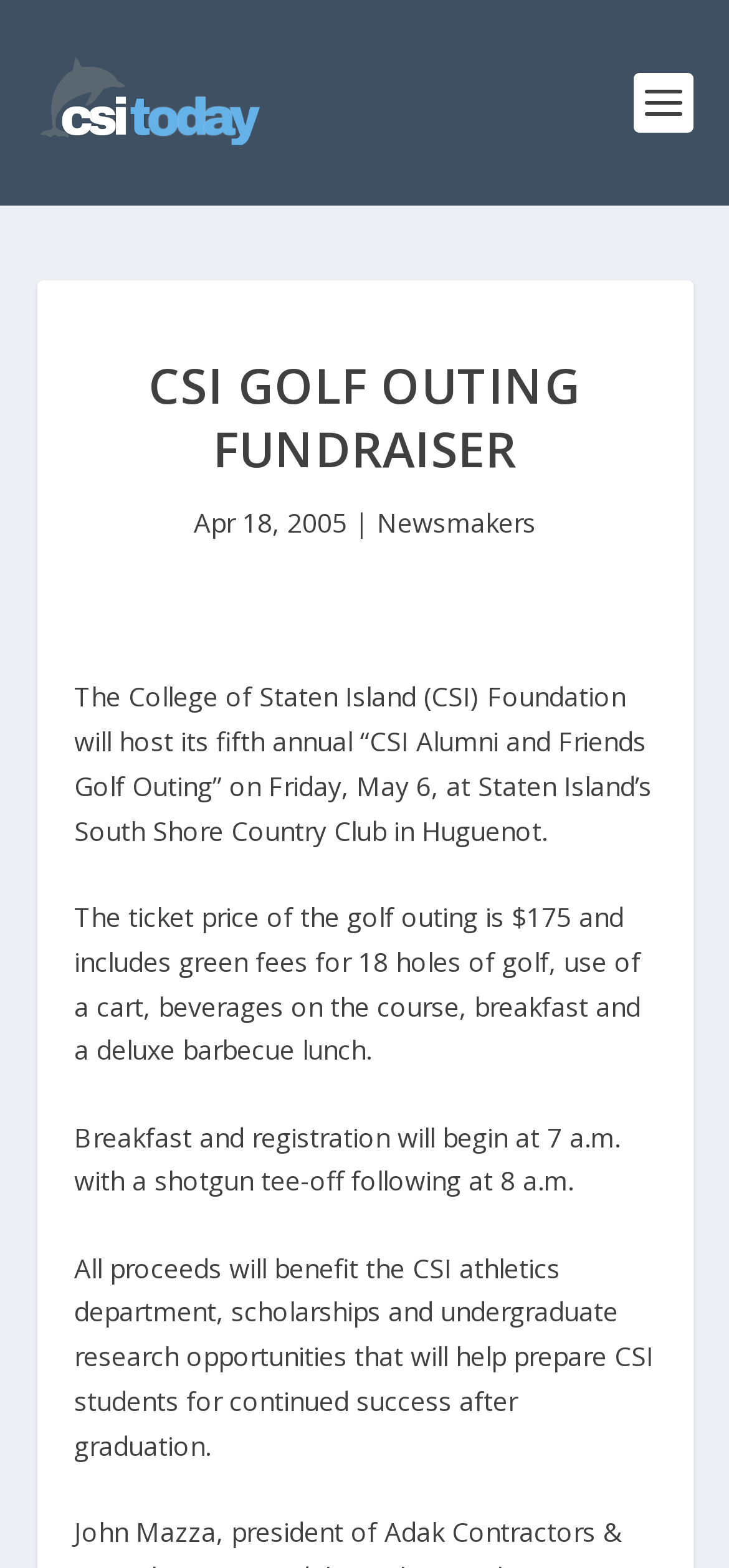What is the date of the CSI Golf Outing Fundraiser?
Using the image as a reference, answer the question with a short word or phrase.

May 6